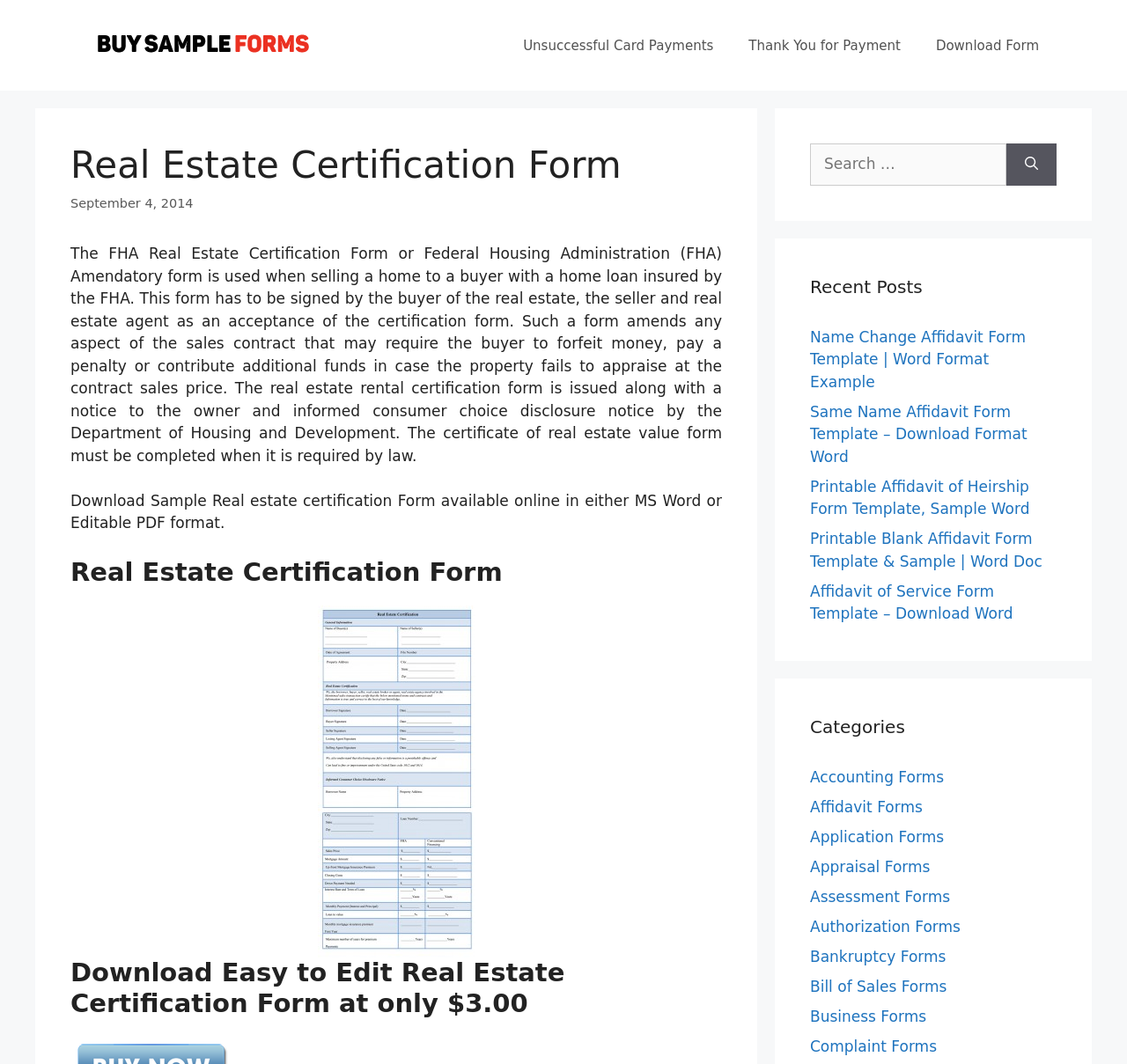What is the main topic of this webpage?
Can you provide a detailed and comprehensive answer to the question?

Based on the webpage content, the main topic is the Real Estate Certification Form, which is a form used when selling a home to a buyer with a home loan insured by the FHA. This form is discussed in detail on the webpage, including its purpose and requirements.